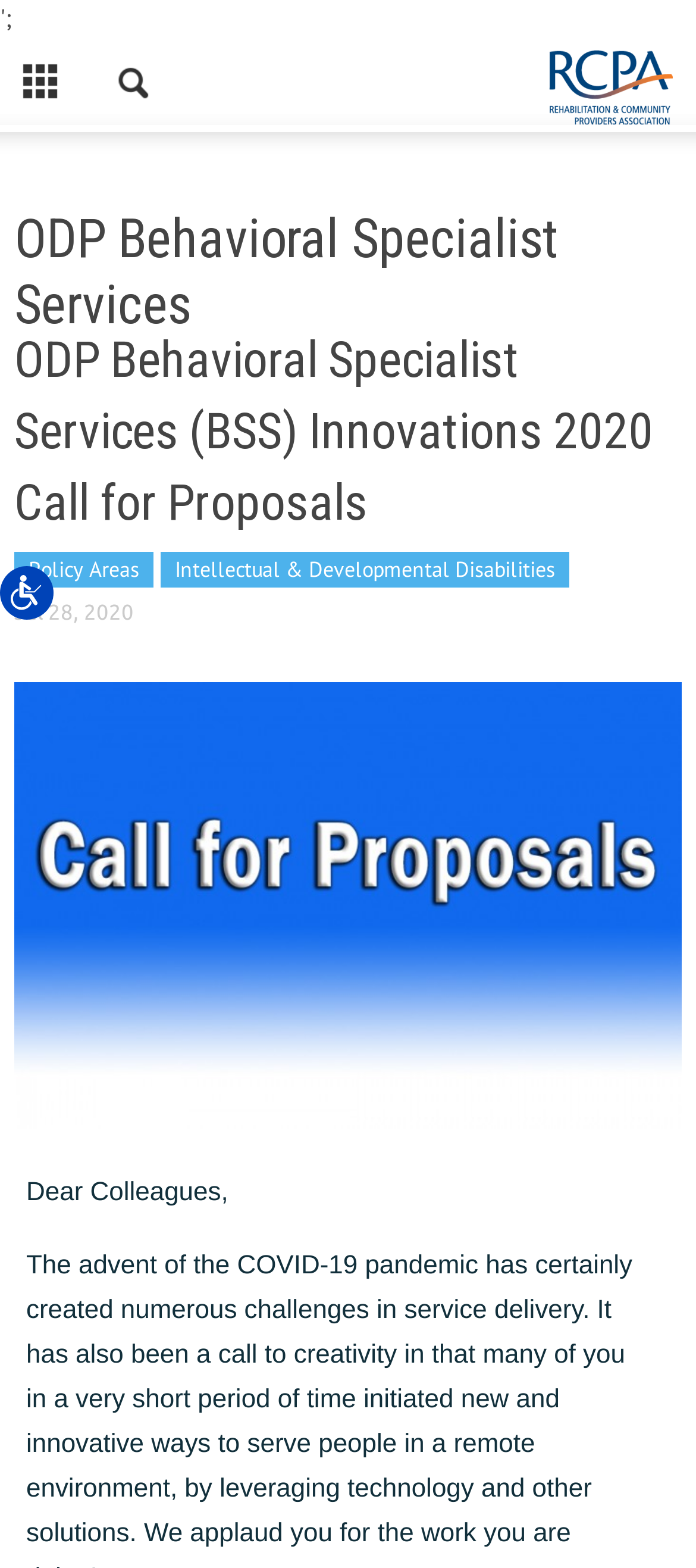Please provide the main heading of the webpage content.

ODP Behavioral Specialist Services